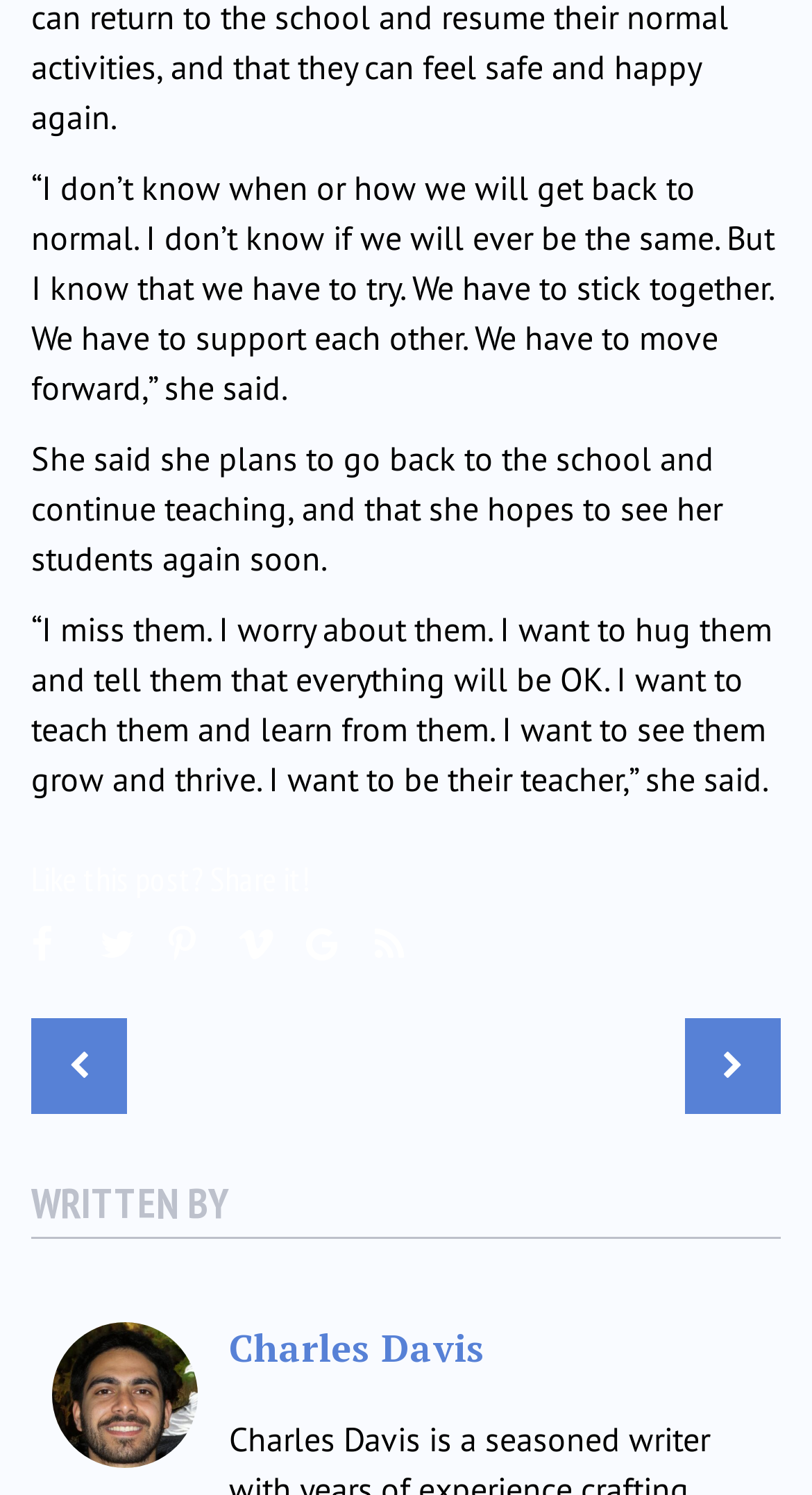What social media platforms are available for sharing?
Provide a detailed answer to the question using information from the image.

The social media platforms are listed in the footer section of the page, with icons and text labels for each platform.